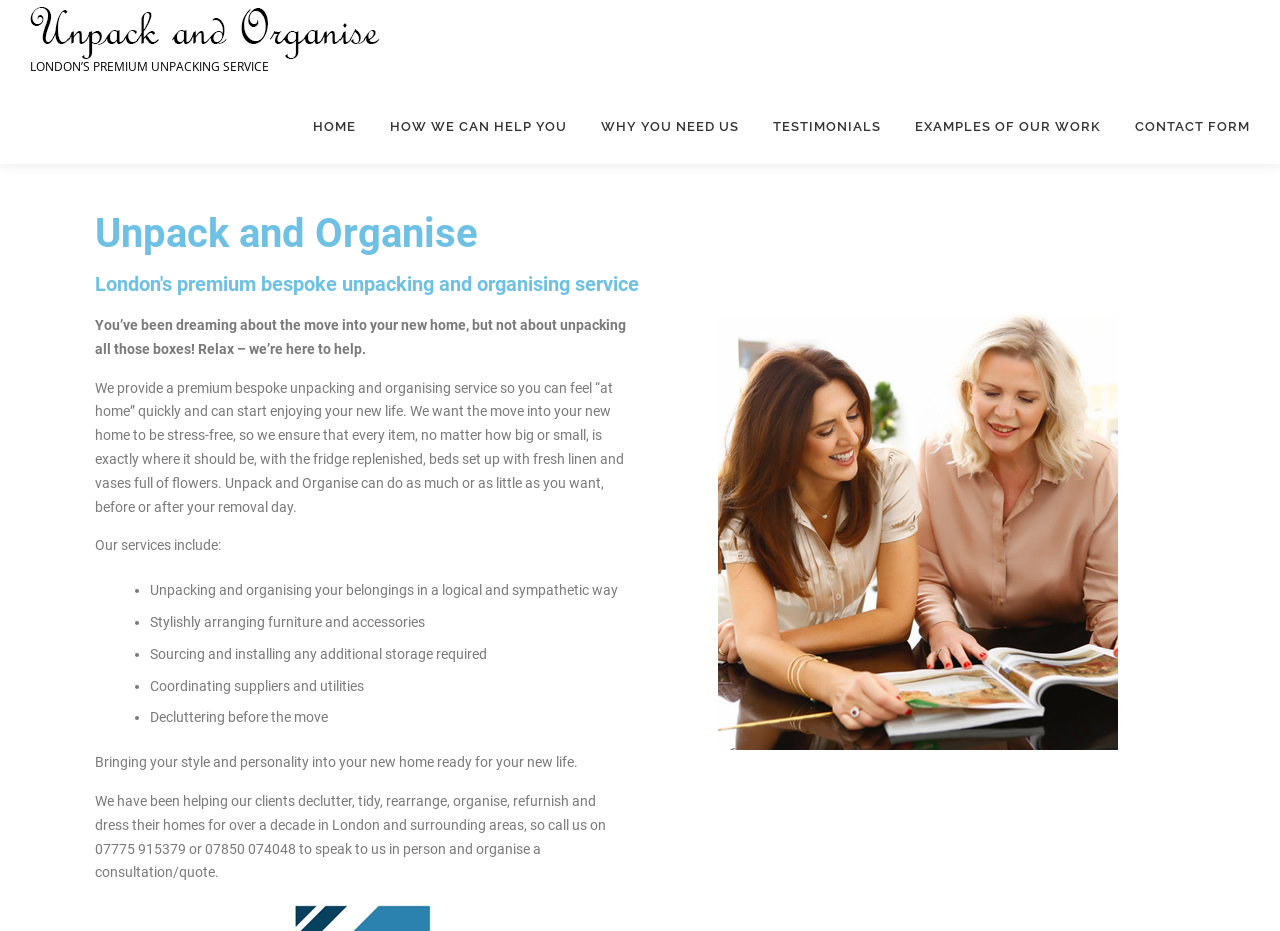What is included in the company's services?
Give a single word or phrase as your answer by examining the image.

Unpacking, arranging furniture, etc.